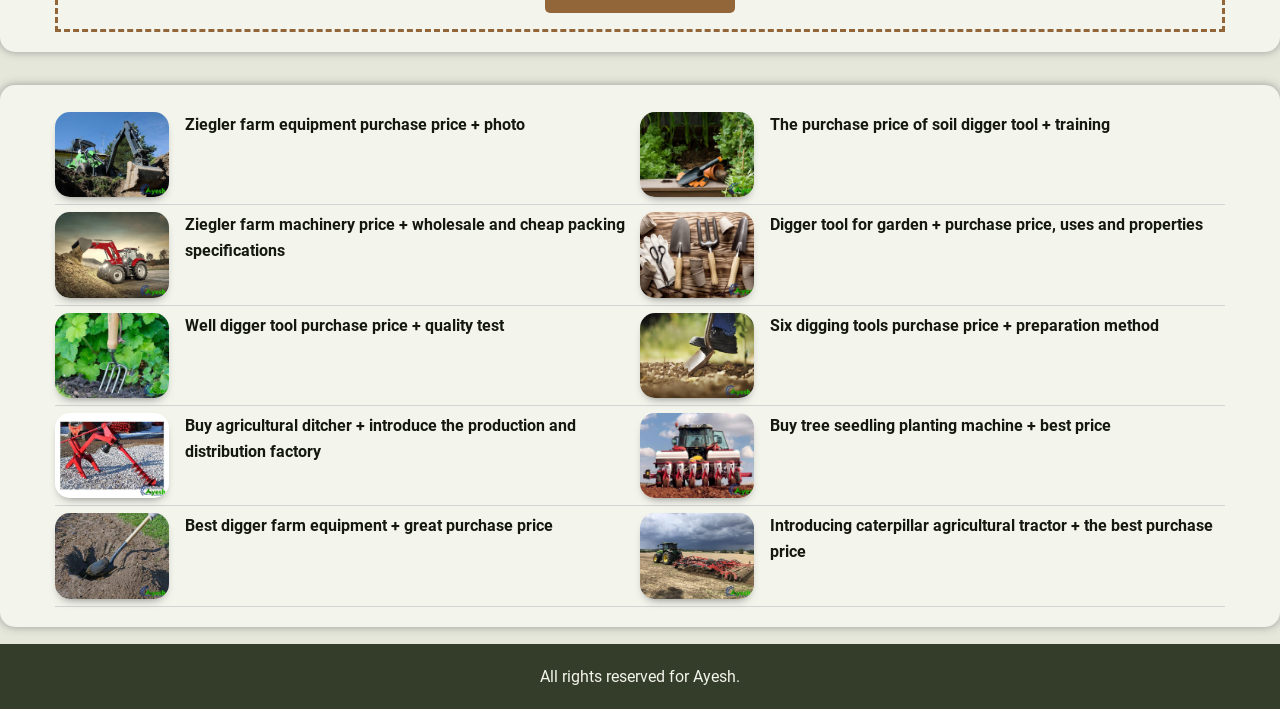Please identify the bounding box coordinates of the element I need to click to follow this instruction: "Explore the purchase price and uses of digger tool for garden".

[0.5, 0.3, 0.589, 0.42]